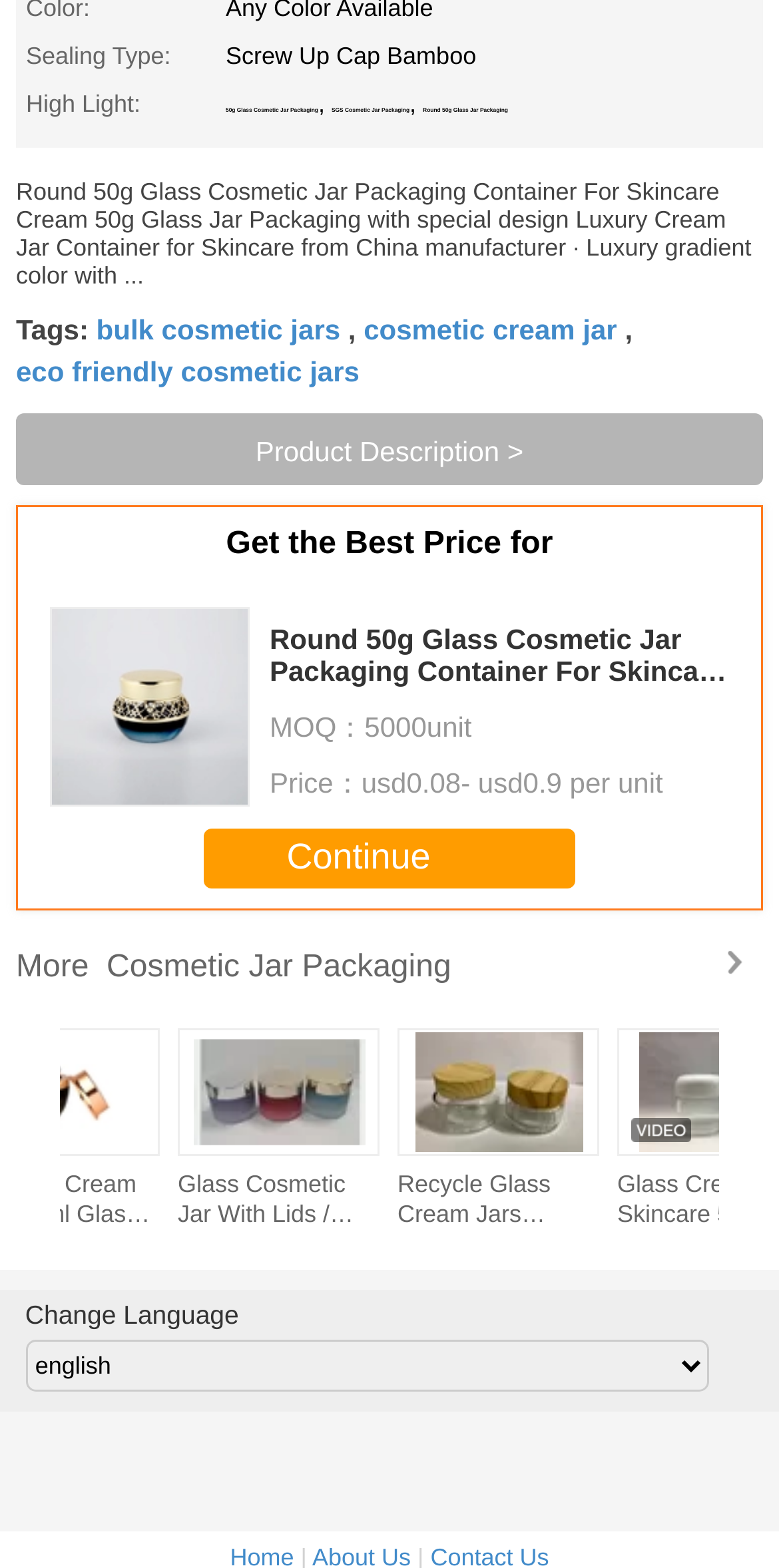Can you find the bounding box coordinates of the area I should click to execute the following instruction: "Select a sealing type"?

[0.033, 0.02, 0.29, 0.051]